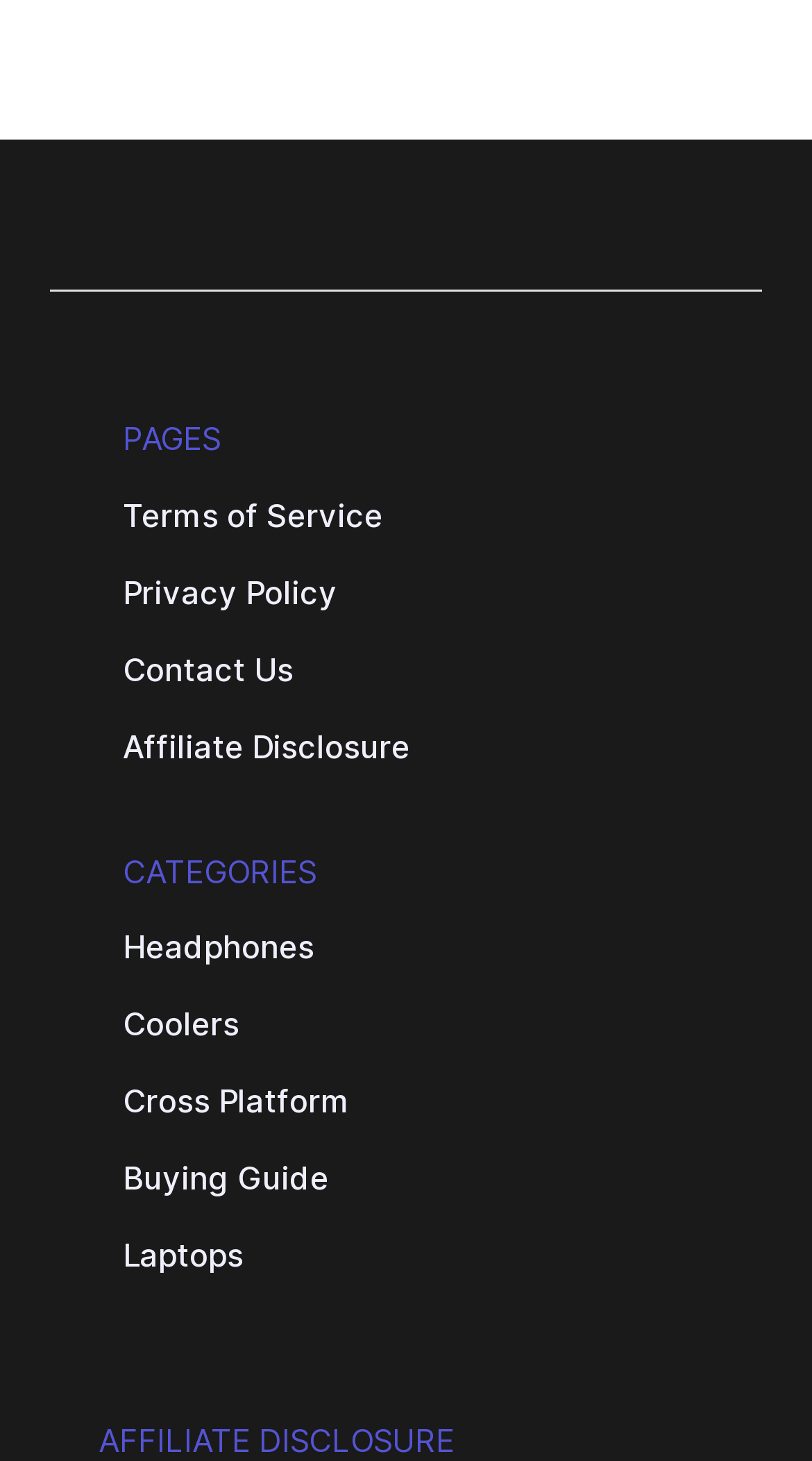With reference to the image, please provide a detailed answer to the following question: What are the categories listed on the webpage?

By examining the webpage, I found a section labeled 'CATEGORIES' which lists several categories including 'Headphones', 'Coolers', 'Cross Platform', 'Buying Guide', and 'Laptops'.